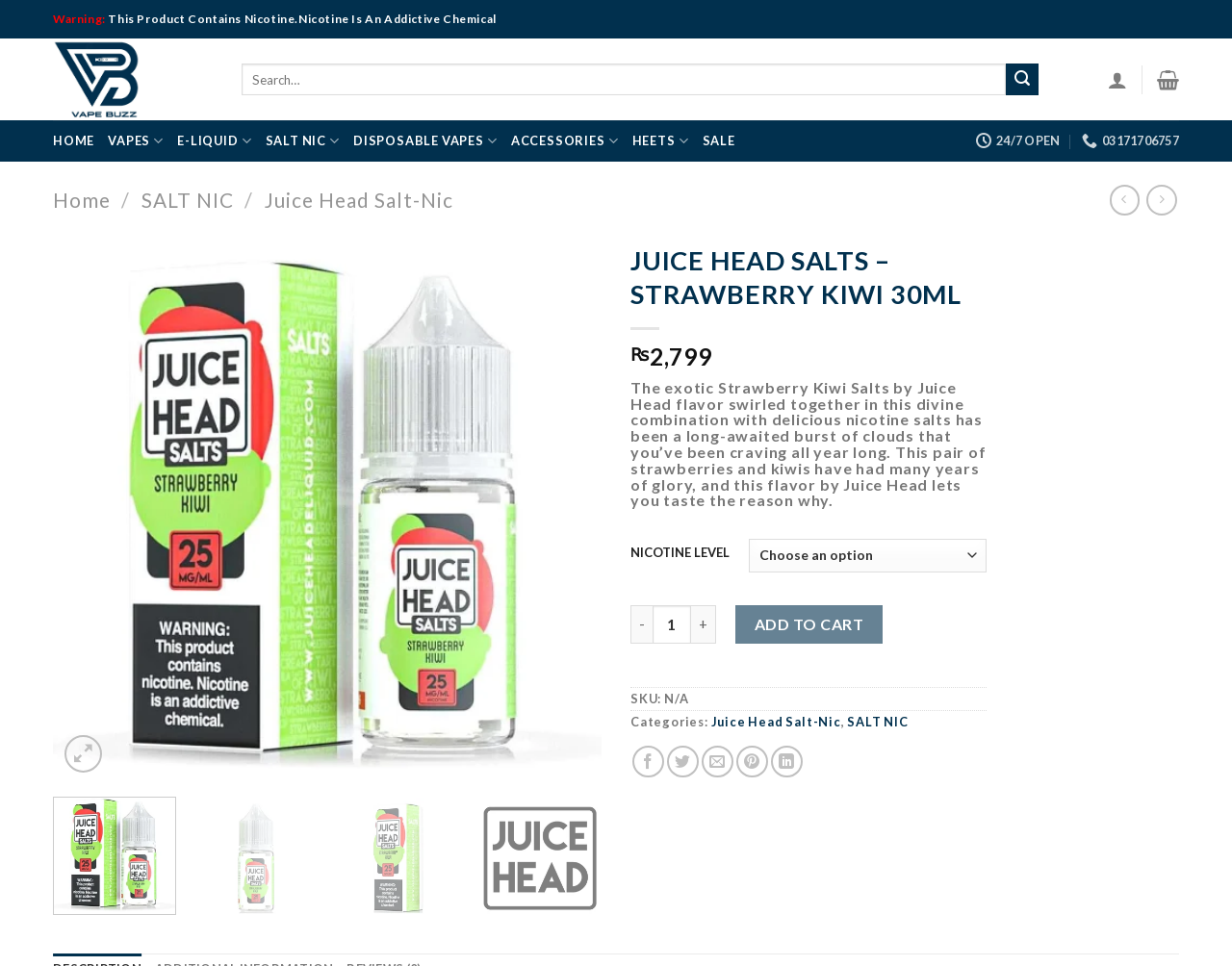Provide the bounding box coordinates of the HTML element this sentence describes: "Commercializing Stem Cell Therapy". The bounding box coordinates consist of four float numbers between 0 and 1, i.e., [left, top, right, bottom].

None